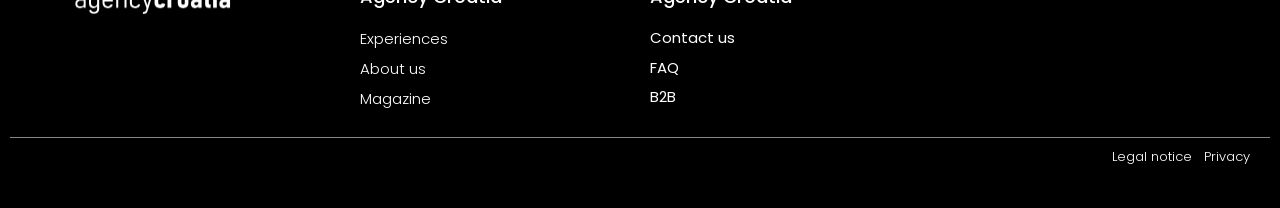Determine the bounding box coordinates of the area to click in order to meet this instruction: "Browse the magazine".

[0.266, 0.405, 0.492, 0.549]